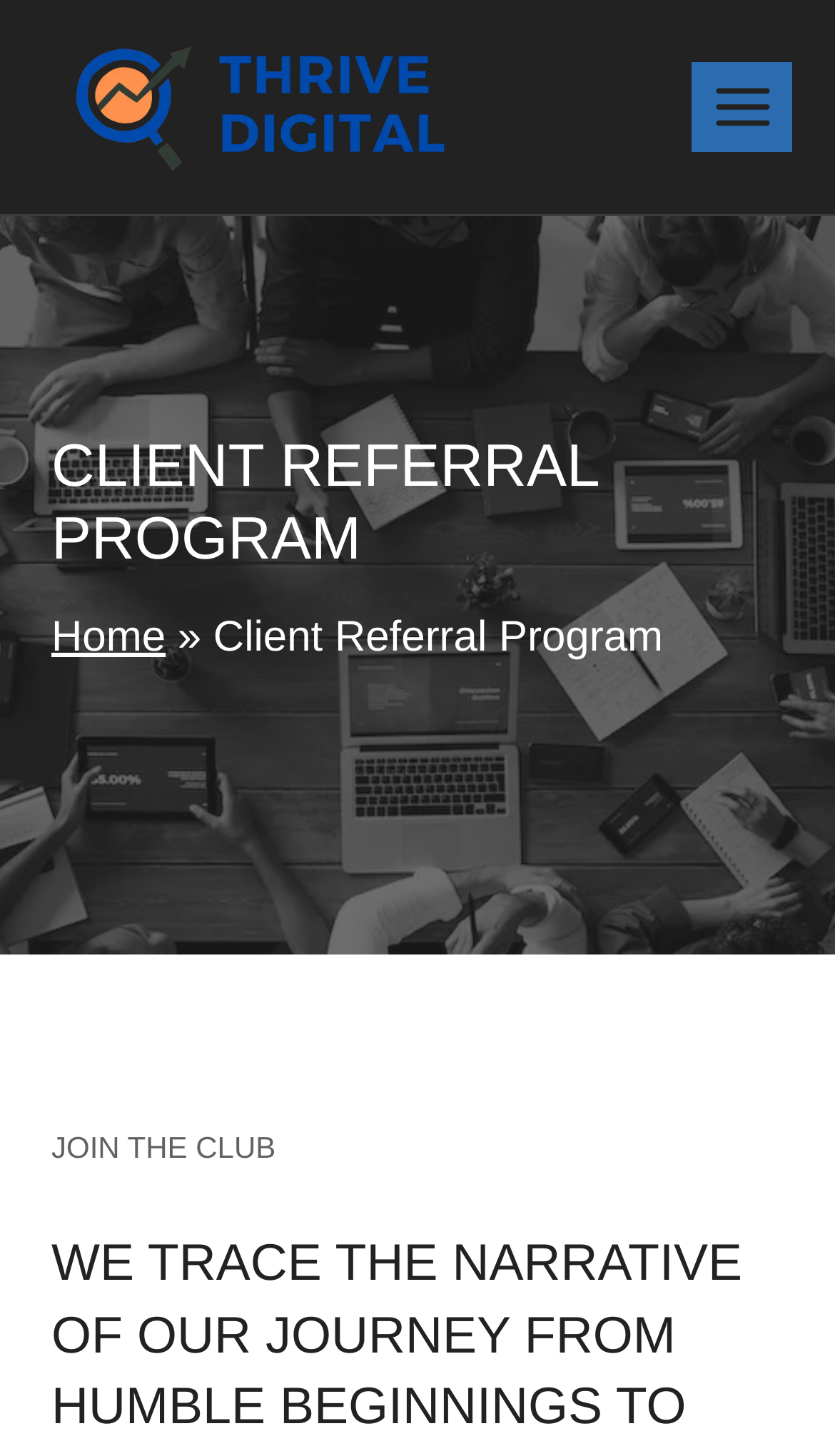Use a single word or phrase to respond to the question:
How many menu items are there?

3